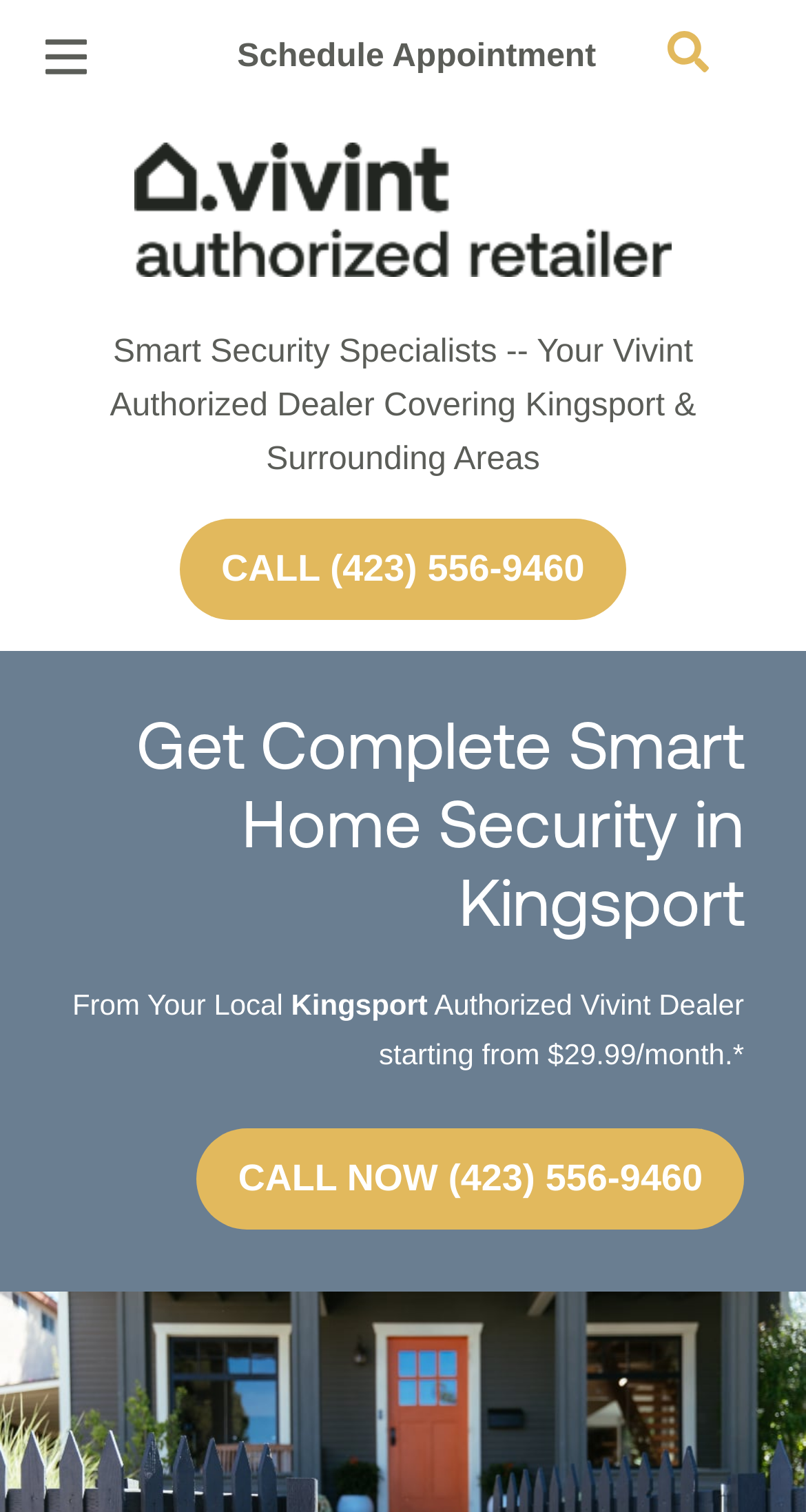What is the starting price of smart home security?
Provide a short answer using one word or a brief phrase based on the image.

$29.99/month